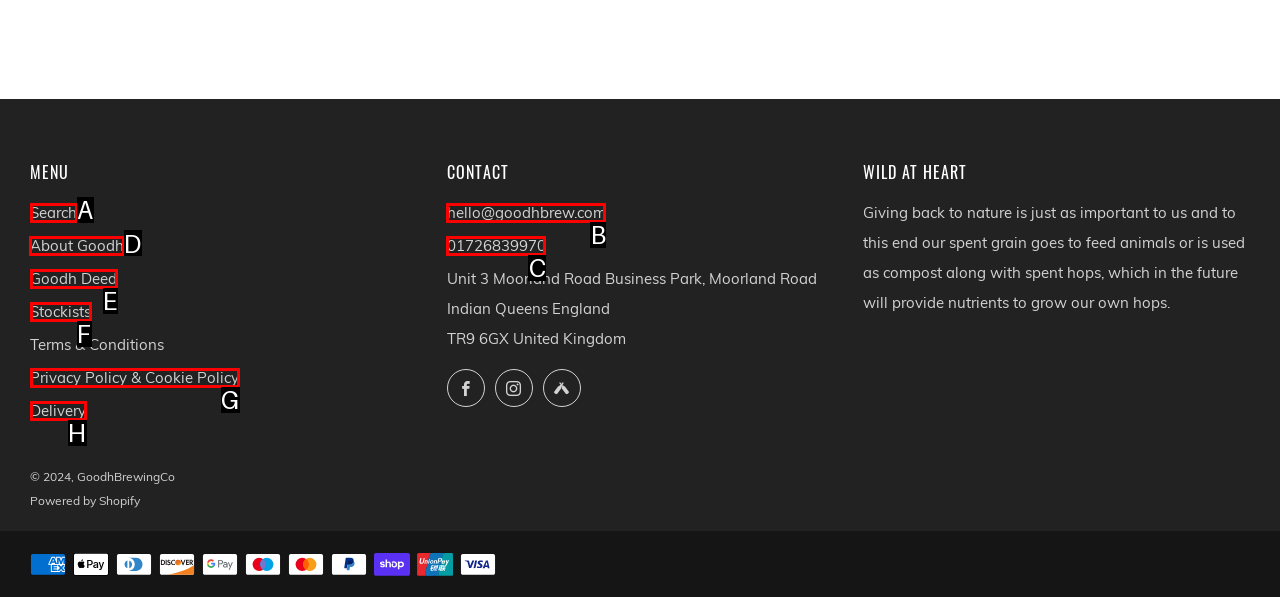Which letter corresponds to the correct option to complete the task: Learn about Goodh?
Answer with the letter of the chosen UI element.

D